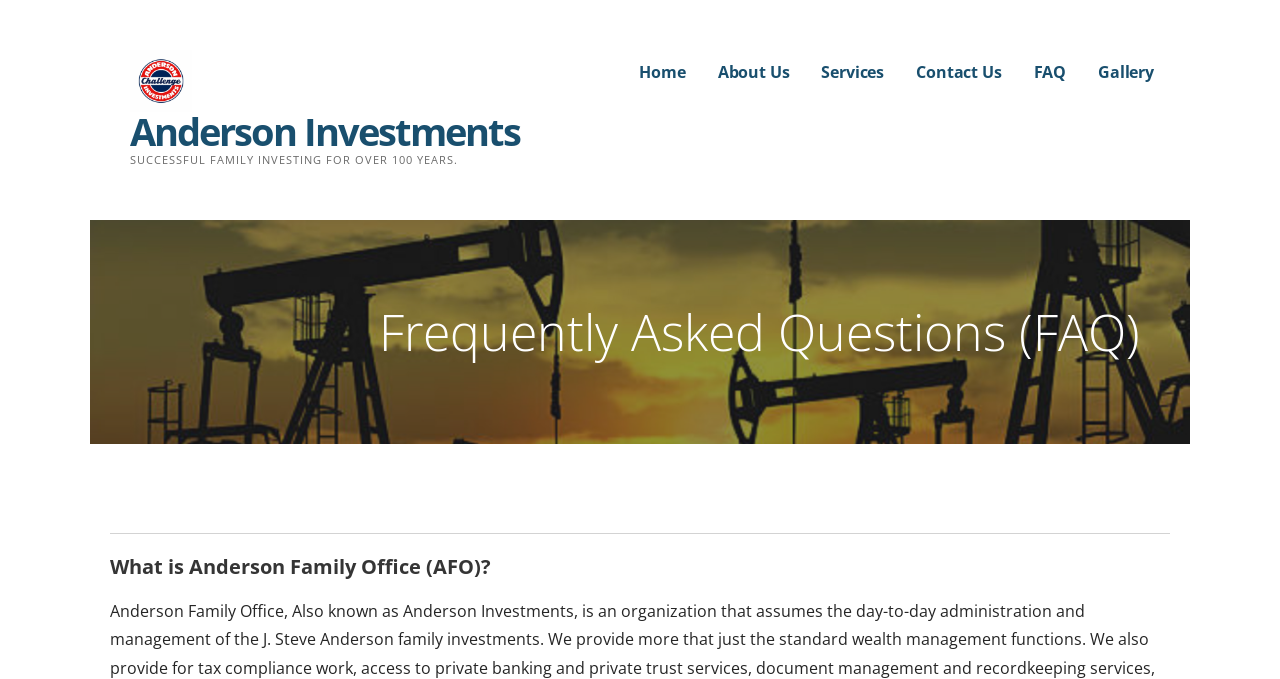Identify the bounding box for the element characterized by the following description: "parent_node: Anderson Investments".

[0.102, 0.101, 0.15, 0.133]